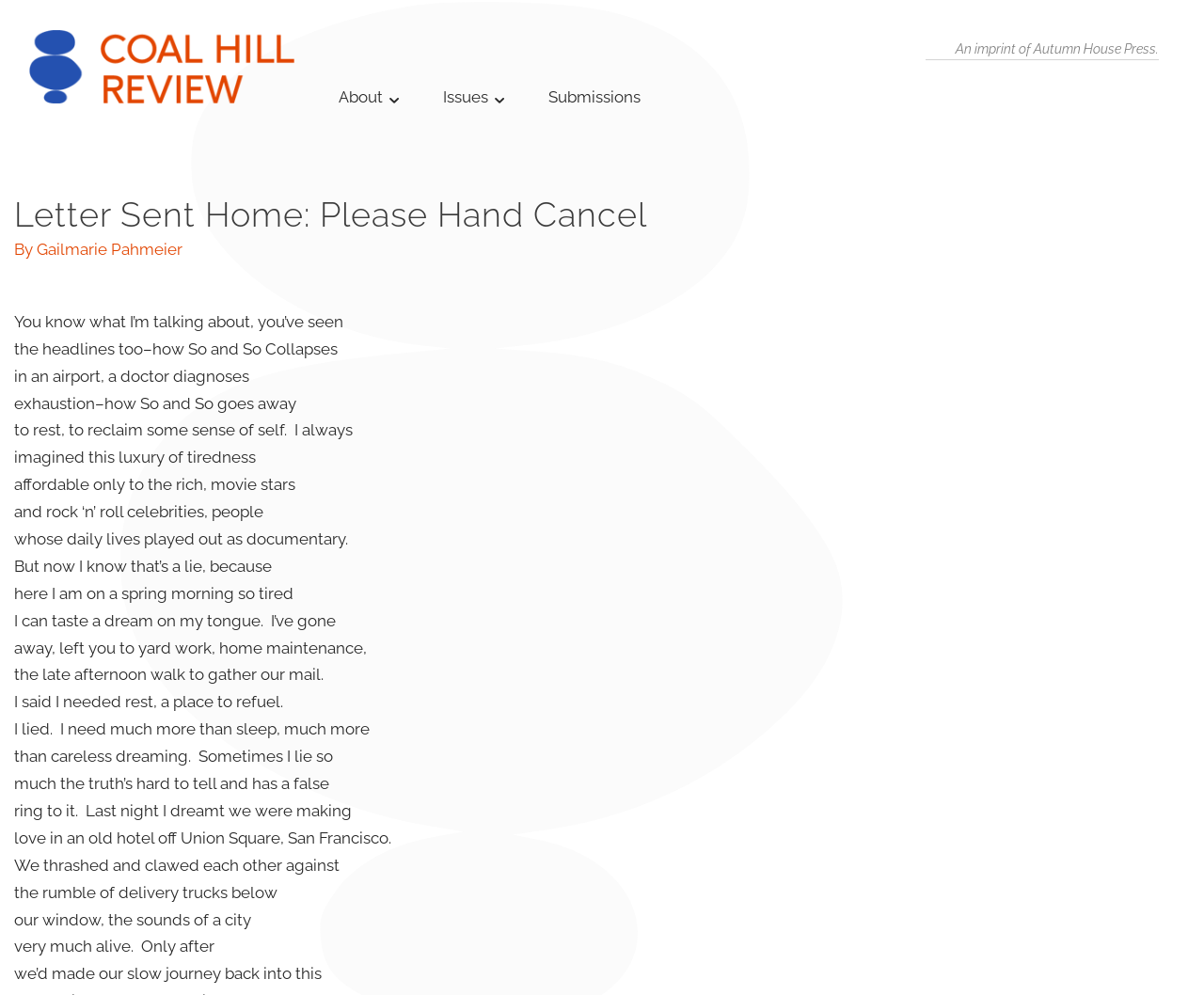Summarize the webpage with intricate details.

The webpage appears to be a literary publication, specifically a poetry or short story page. At the top left, there is a small image accompanied by a link. To the right of this, there is a link to "An imprint of Autumn House Press." Below this, there are three links in a row: "About", "Issues", and "Submissions".

The main content of the page is a poem or short story titled "Letter Sent Home: Please Hand Cancel" by Gailmarie Pahmeier. The title is displayed prominently at the top of the page, with the author's name below it. The poem or short story is divided into 21 paragraphs or stanzas, each with a few lines of text. The text describes a sense of exhaustion and the need for rest, with the speaker reflecting on their own life and relationships.

The text is arranged in a single column, with each paragraph or stanza separated by a small gap. There are no images or other multimedia elements within the main content area. The overall layout is clean and easy to read, with a clear hierarchy of headings and text.